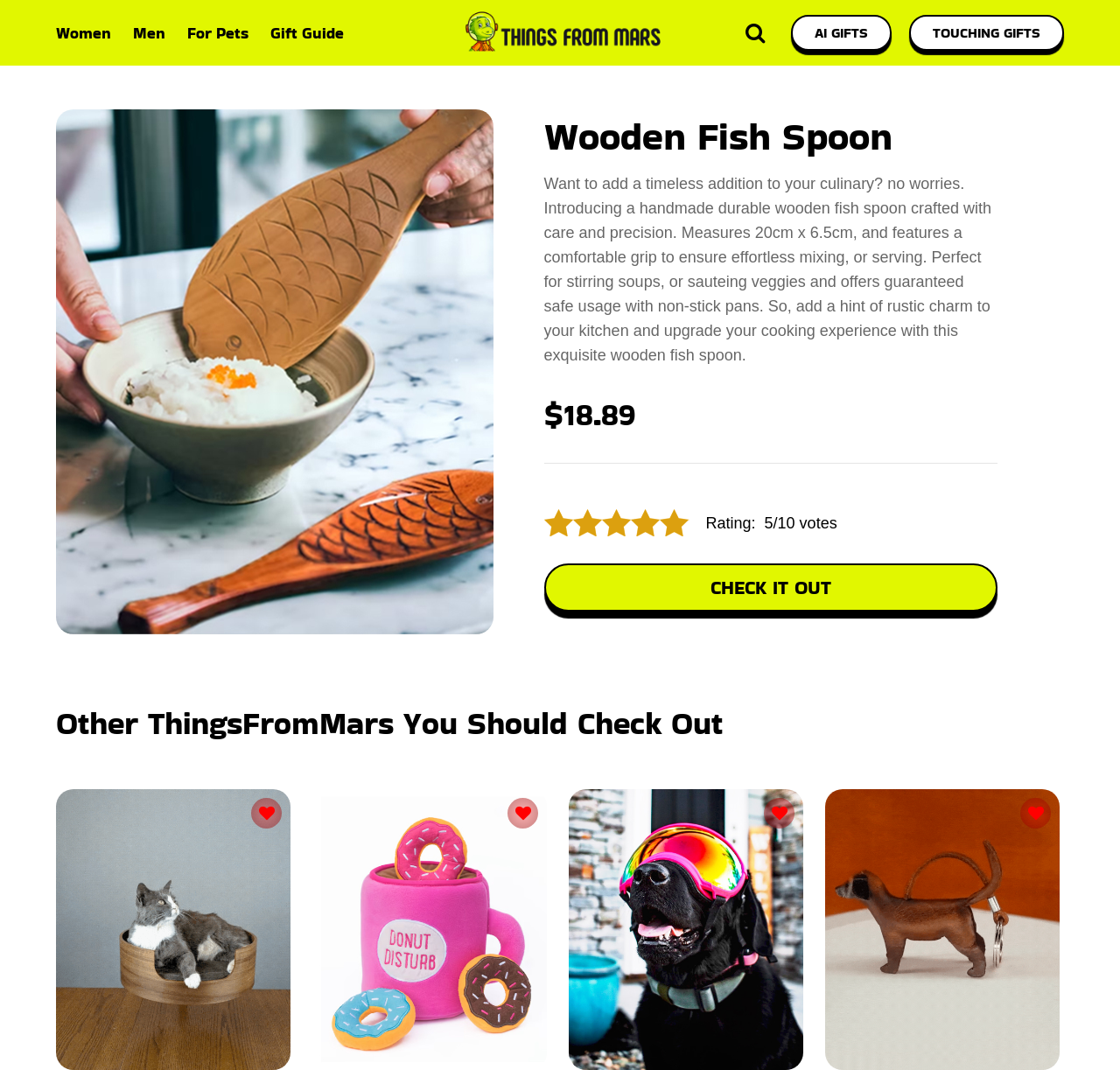What is the rating of the wooden fish spoon?
Look at the image and provide a short answer using one word or a phrase.

5/10 votes